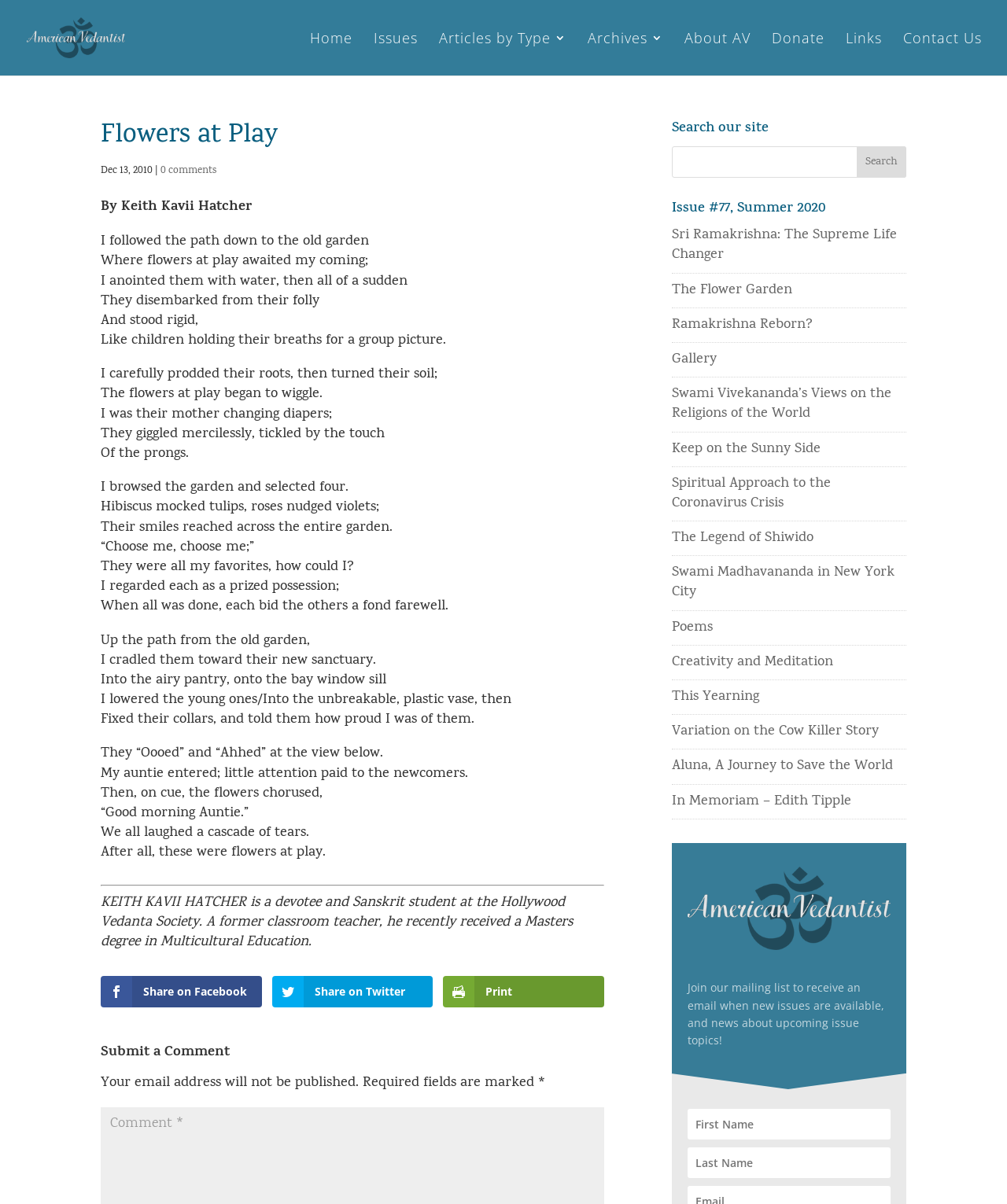Illustrate the webpage's structure and main components comprehensively.

This webpage is titled "Flowers at Play – American Vedantist" and features a poetic article about a person's experience with flowers in a garden. At the top of the page, there is a navigation menu with links to "Home", "Issues", "Articles by Type 3", "Archives 3", "About AV", "Donate", "Links", and "Contact Us". 

Below the navigation menu, there is a heading "Flowers at Play" followed by a series of paragraphs describing the author's experience with flowers in a garden. The text is poetic and descriptive, with vivid imagery of the flowers and the author's interactions with them.

To the right of the article, there is a sidebar with several sections. The top section is a search bar labeled "Search our site" with a textbox and a "Search" button. Below the search bar, there is a heading "Issue #77, Summer 2020" followed by a list of links to various articles, including "Sri Ramakrishna: The Supreme Life Changer", "The Flower Garden", and "Poems". 

Further down the sidebar, there is a section with a heading "Join our mailing list" and a brief description, followed by two textboxes for "First Name" and "Last Name" and a submit button. At the very bottom of the sidebar, there is a small image.

Throughout the page, there are also several social media links, including "Share on Facebook", "Share on Twitter", and "Print".